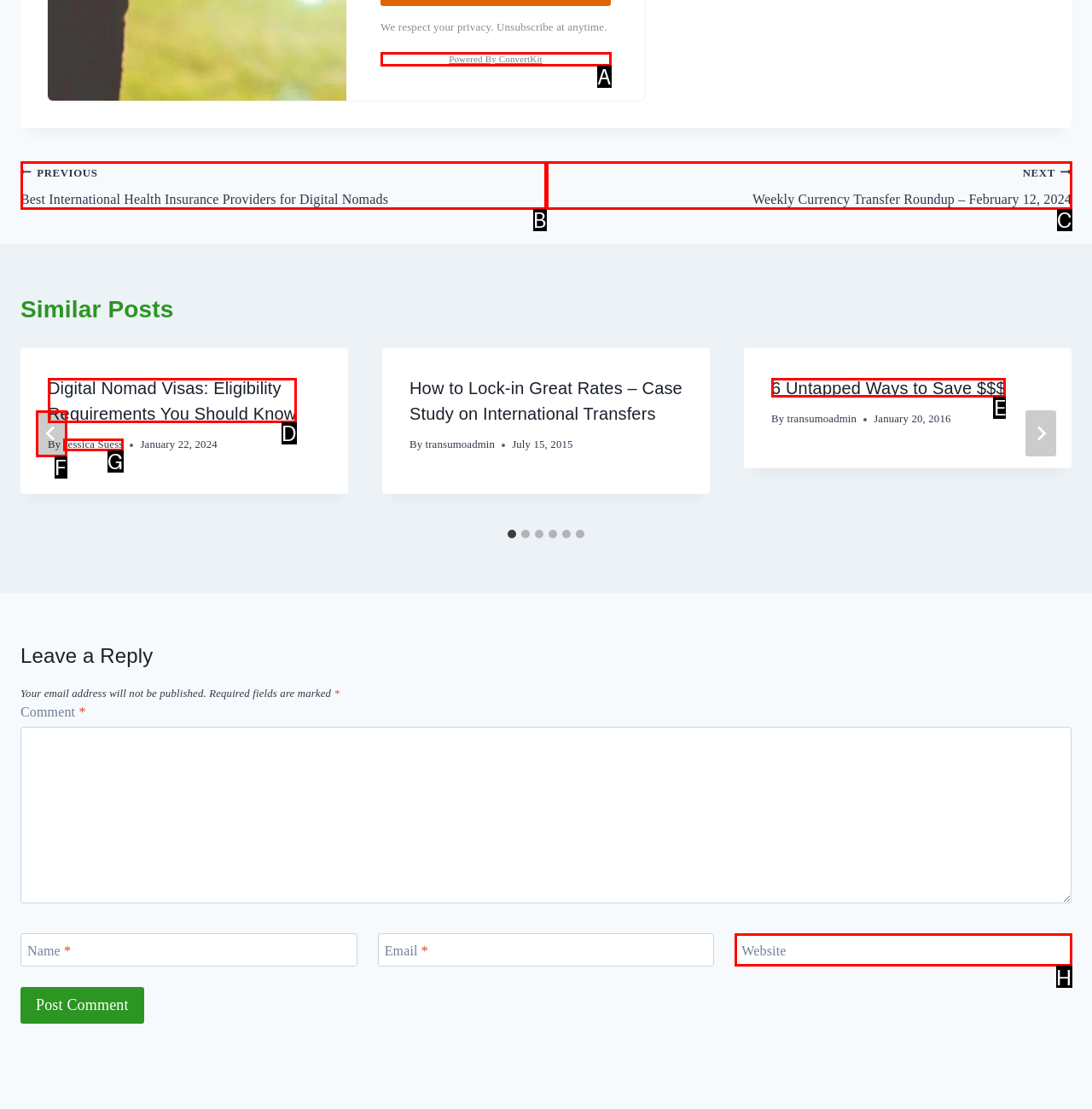Given the element description: Home, choose the HTML element that aligns with it. Indicate your choice with the corresponding letter.

None